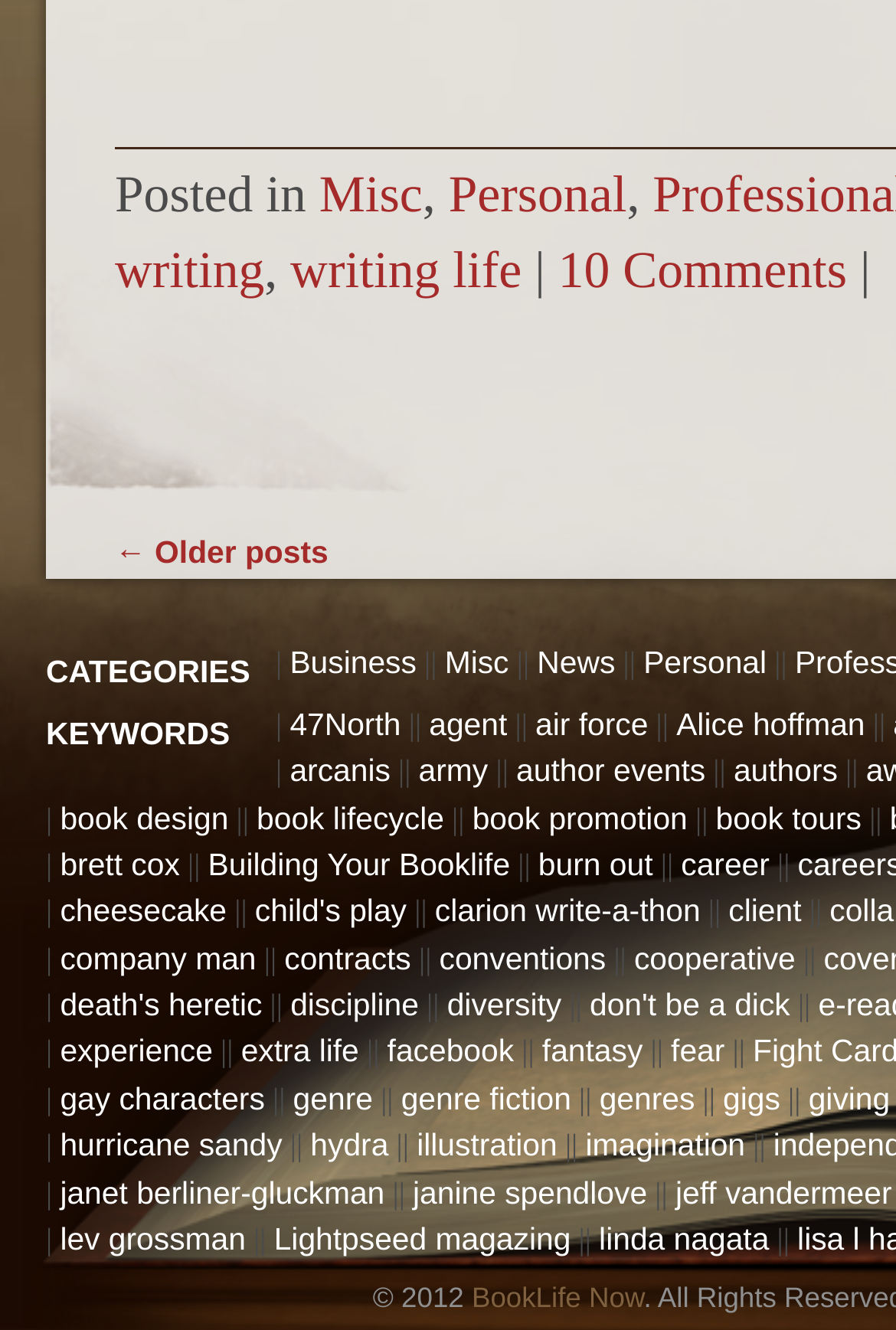Please specify the bounding box coordinates of the clickable region to carry out the following instruction: "View 'writing life' posts". The coordinates should be four float numbers between 0 and 1, in the format [left, top, right, bottom].

[0.324, 0.182, 0.582, 0.225]